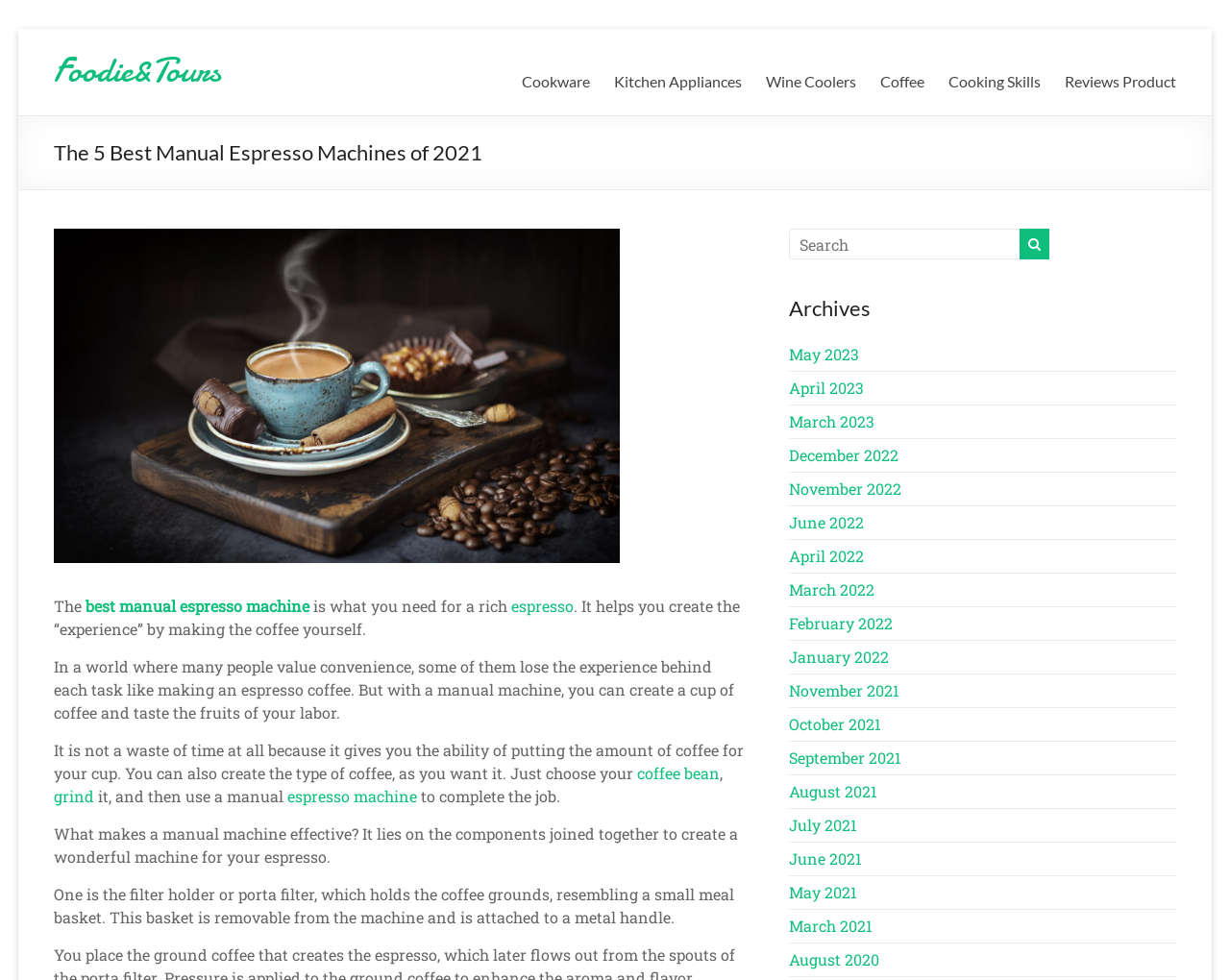Please extract the title of the webpage.

The 5 Best Manual Espresso Machines of 2021